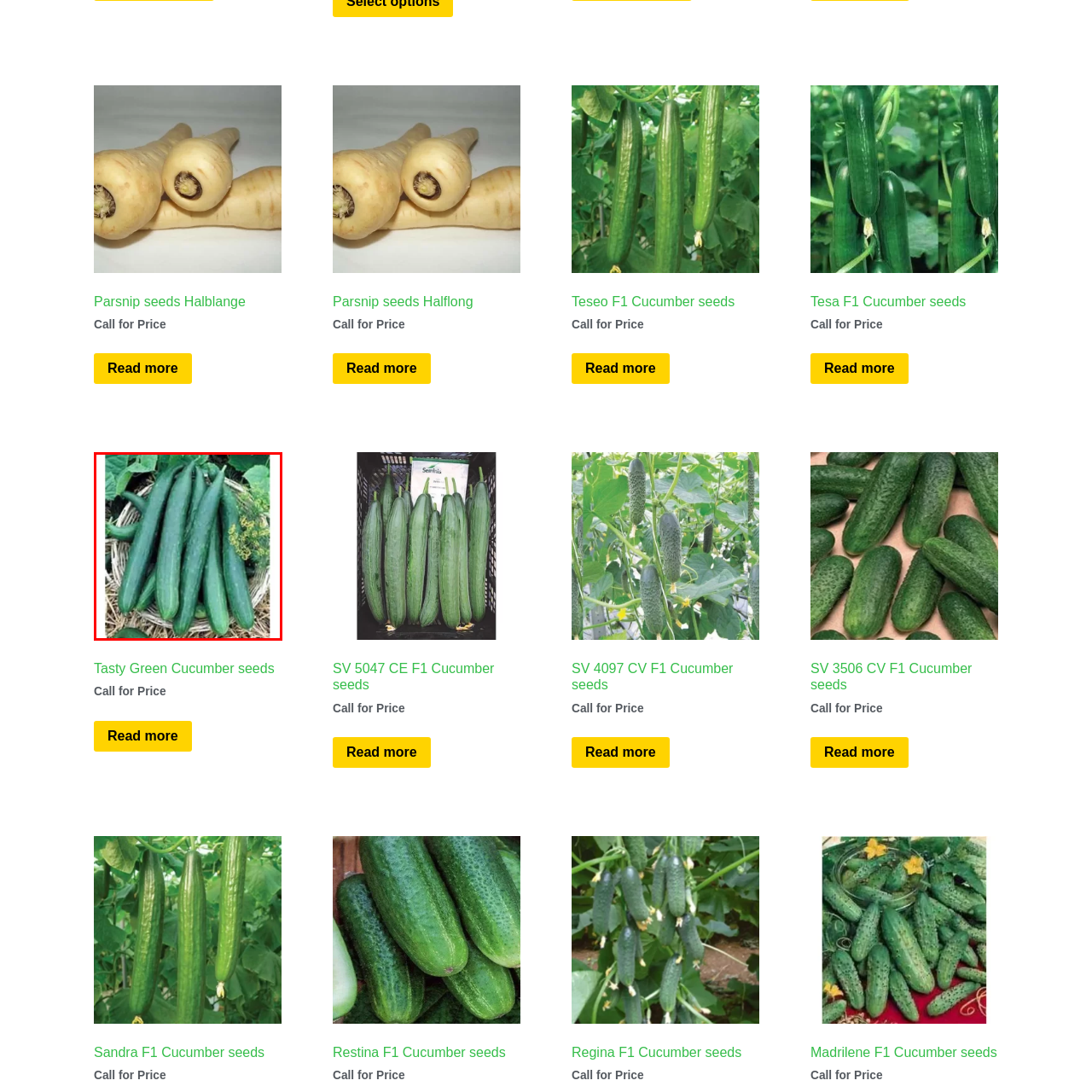What is the cucumbers resting on?
Examine the image inside the red bounding box and give an in-depth answer to the question, using the visual evidence provided.

According to the caption, the cucumbers are 'resting on a bed of straw', which suggests that the straw is serving as a base or foundation for the cucumbers.